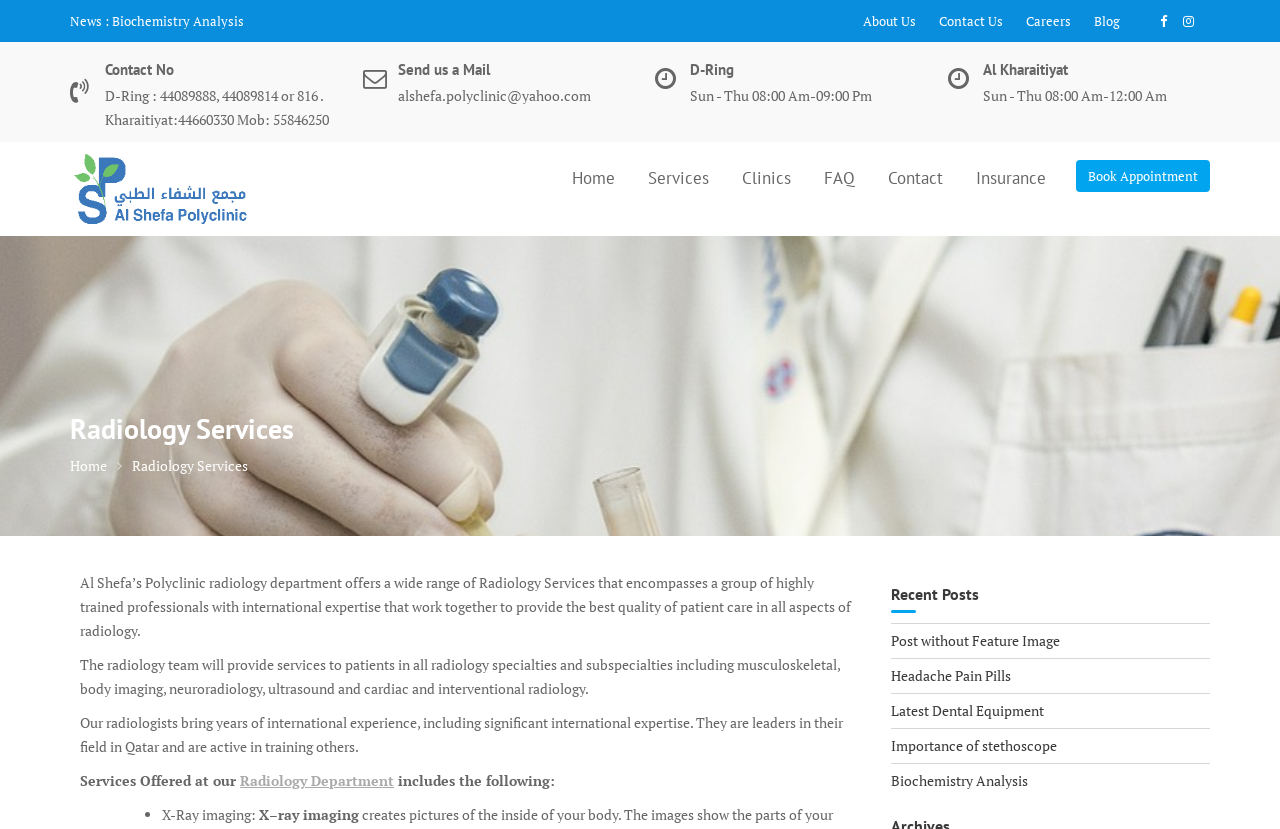Write an exhaustive caption that covers the webpage's main aspects.

The webpage is about Al Shefa's Polyclinic radiology department, offering a wide range of radiology services. At the top, there is a link to skip to the content. Below that, there is a news section with a heading "News" and several links to news articles, including "Biochemistry Analysis", "About Us", "Contact Us", "Careers", "Blog", and two social media icons.

On the left side, there is a section with contact information, including a heading "Contact No" with phone numbers, a heading "Send us a Mail" with an email address, and two locations, "D-Ring" and "Al Kharaitiyat", with their respective working hours.

In the middle, there is a logo of Alshefa Polyclinic with a link to the homepage. Below that, there are several links to different sections of the website, including "Book Appointment", "Home", "Services", "Clinics", "FAQ", "Contact", and "Insurance".

The main content of the webpage is about the radiology services offered by Al Shefa's Polyclinic. There is a heading "Radiology Services" with a brief description of the services provided. Below that, there are three paragraphs describing the expertise of the radiology team, the services offered, and the international experience of the radiologists.

Further down, there is a section listing the services offered at the radiology department, including X-Ray imaging. The list is marked with bullet points.

On the right side, there is a section with recent posts, including links to four news articles, "Post without Feature Image", "Headache Pain Pills", "Latest Dental Equipment", and "Importance of stethoscope".